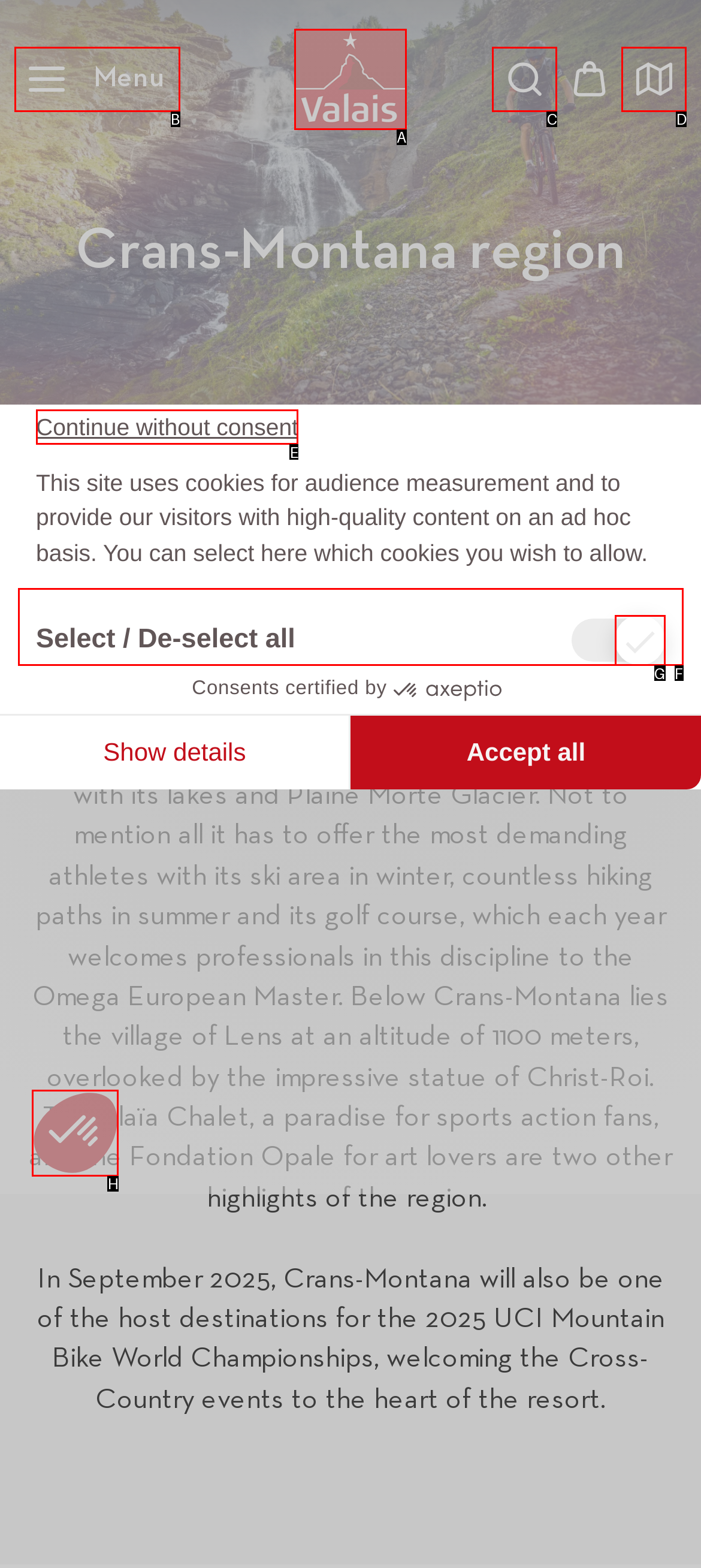Choose the UI element to click on to achieve this task: Manage your preferences about cookies. Reply with the letter representing the selected element.

H